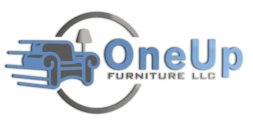What is the focus of the brand's furniture solutions?
Look at the screenshot and respond with a single word or phrase.

Style and environmental consciousness